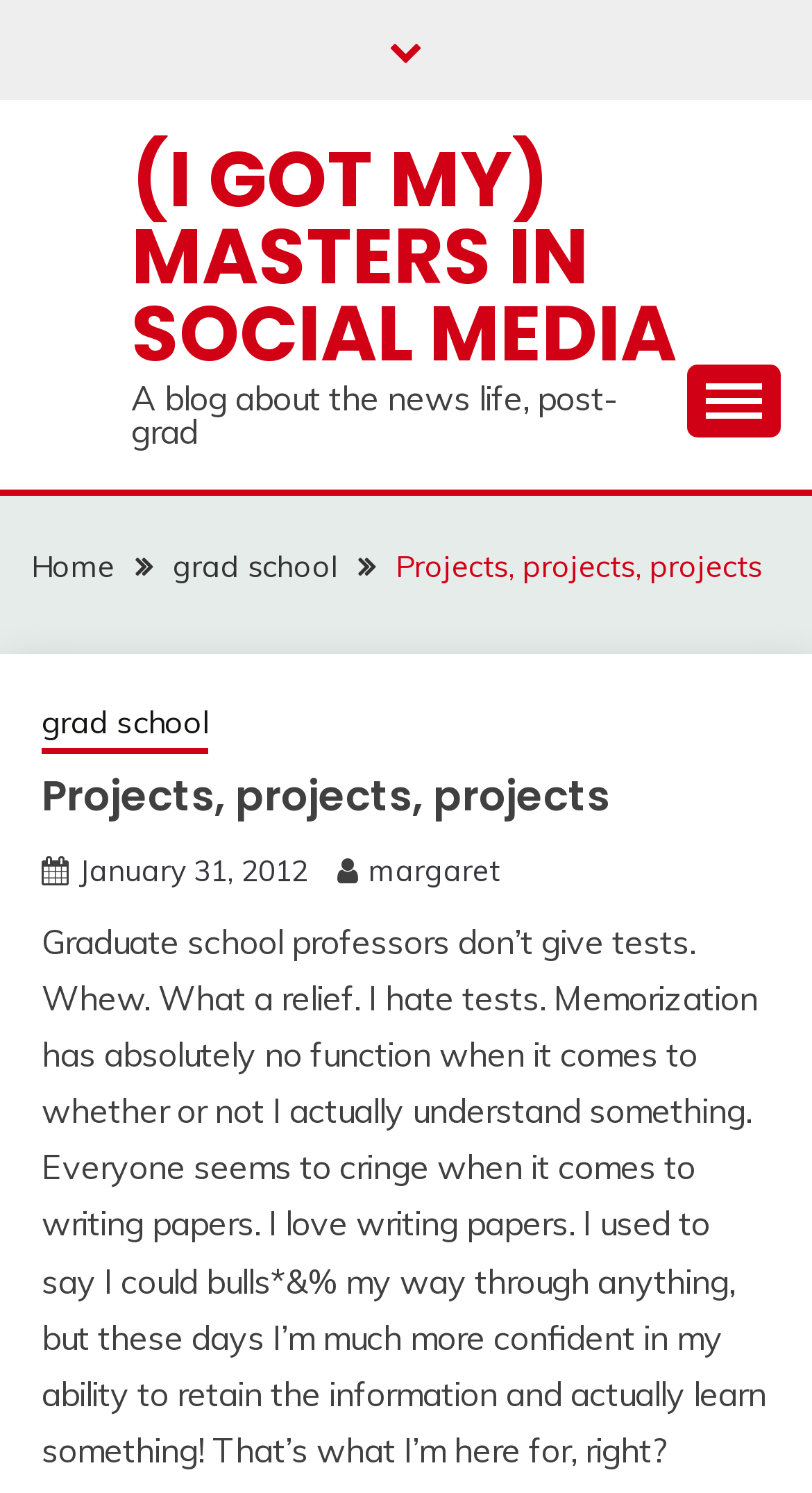Specify the bounding box coordinates of the element's area that should be clicked to execute the given instruction: "Click the '' button". The coordinates should be four float numbers between 0 and 1, i.e., [left, top, right, bottom].

[0.805, 0.827, 0.923, 0.885]